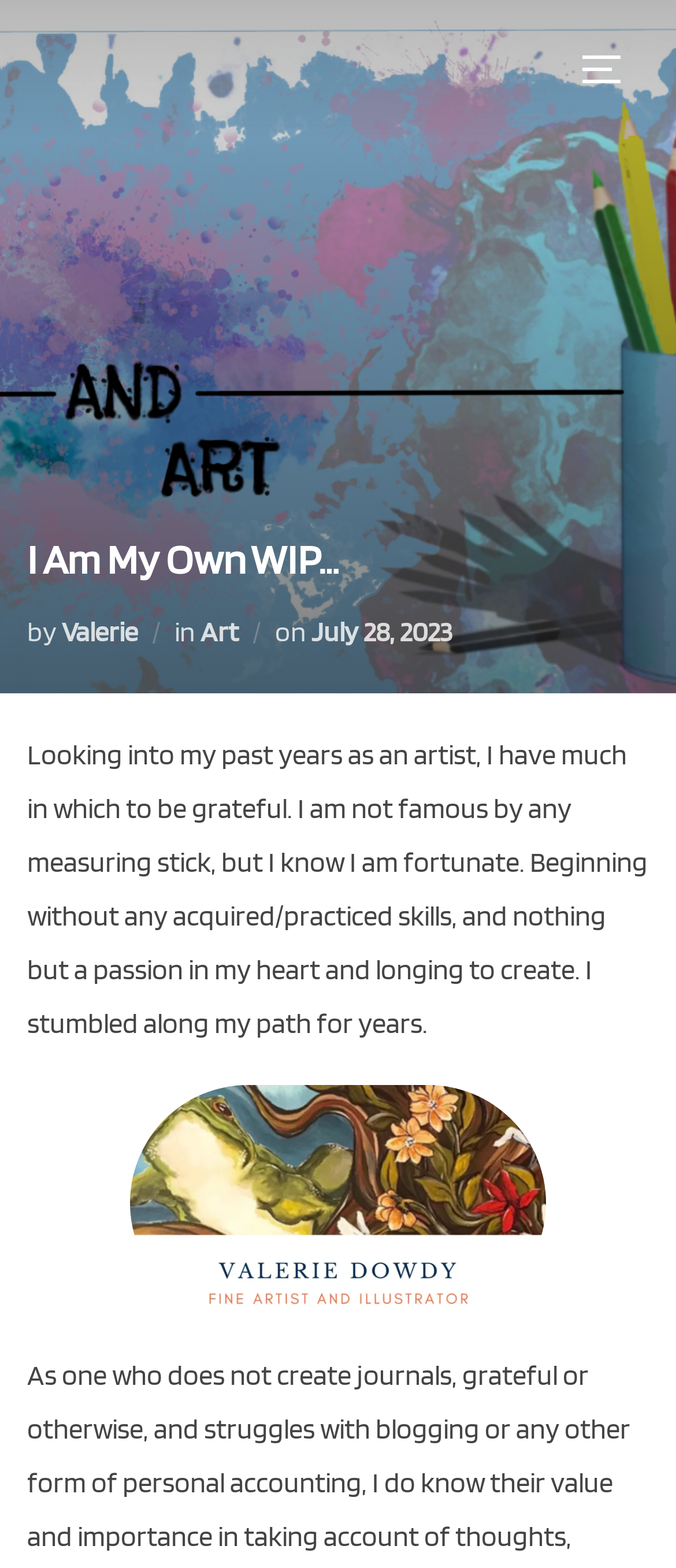Extract the primary headline from the webpage and present its text.

I Am My Own WIP…